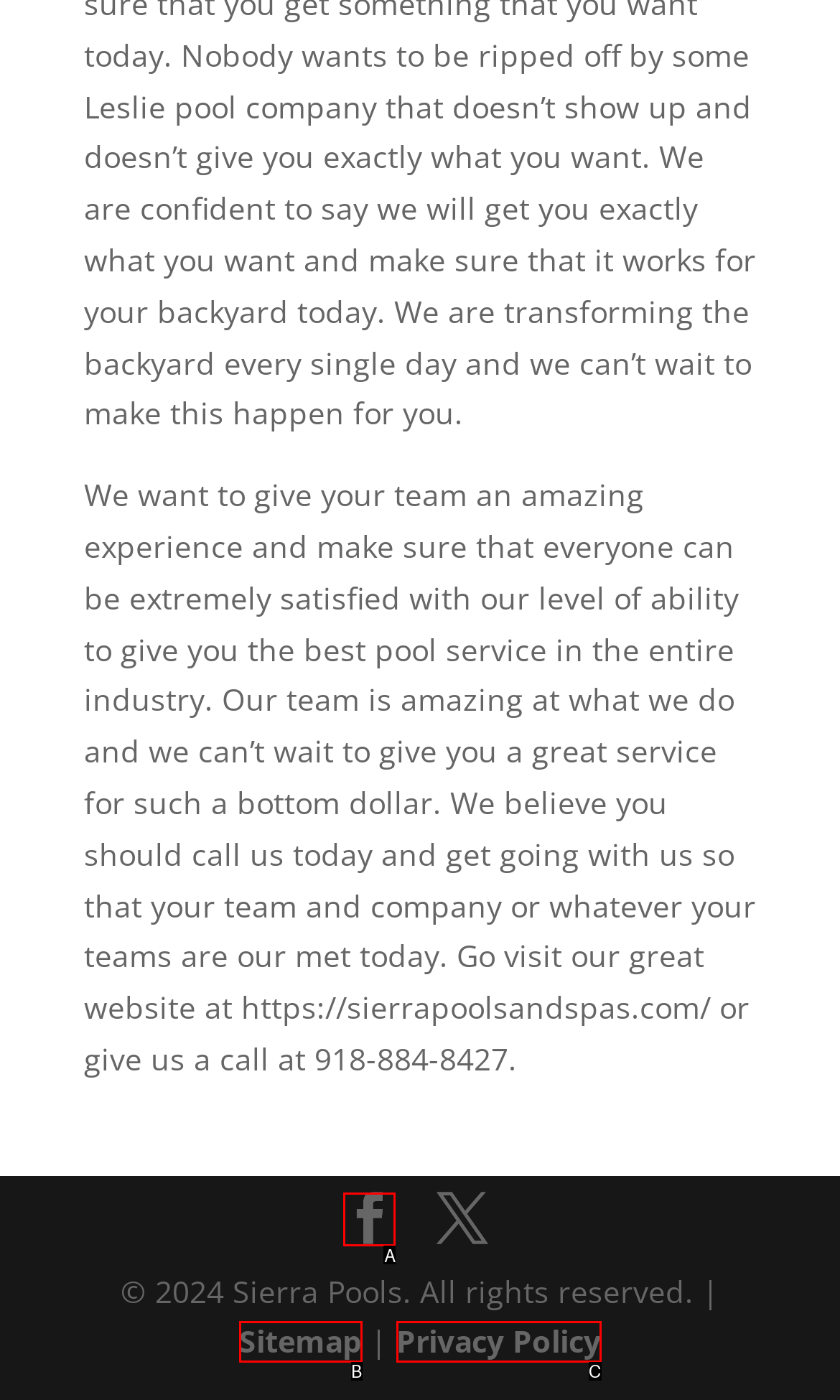Which HTML element among the options matches this description: Privacy Policy? Answer with the letter representing your choice.

C